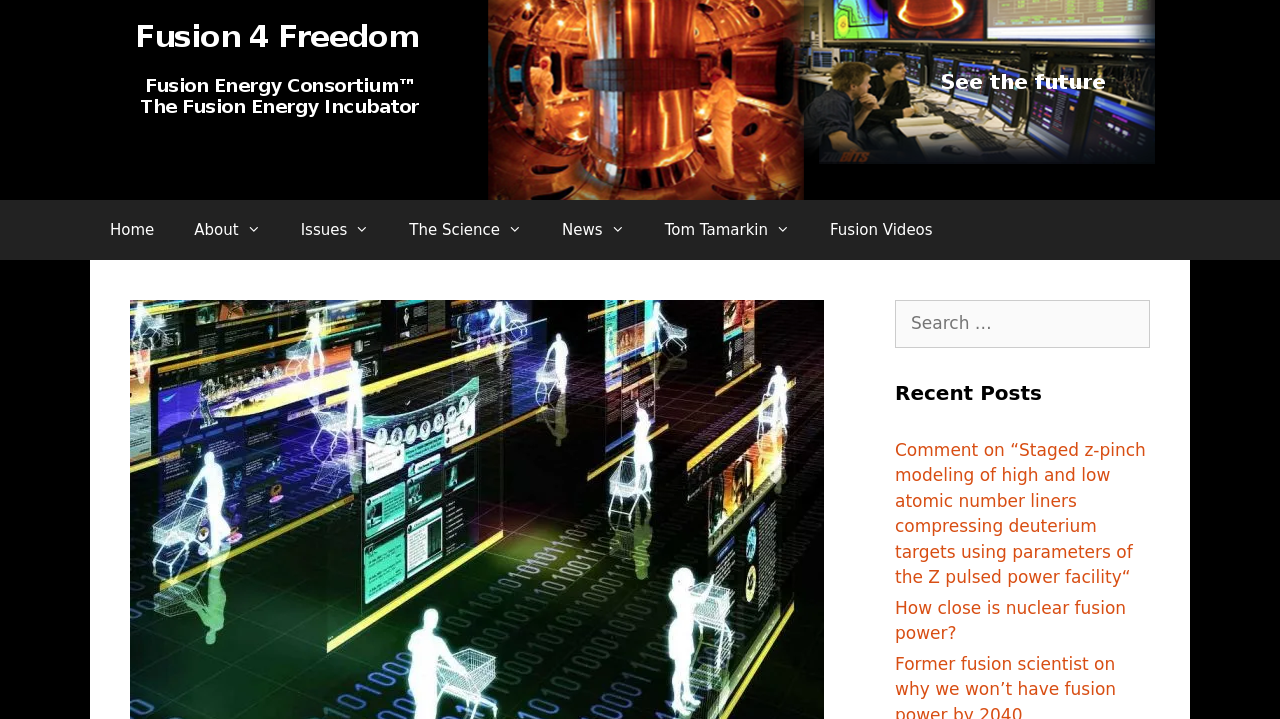Using details from the image, please answer the following question comprehensively:
What is the last menu item?

By examining the navigation bar, I can see that the last menu item is 'Fusion Videos', which is located at the top-right corner of the navigation bar.